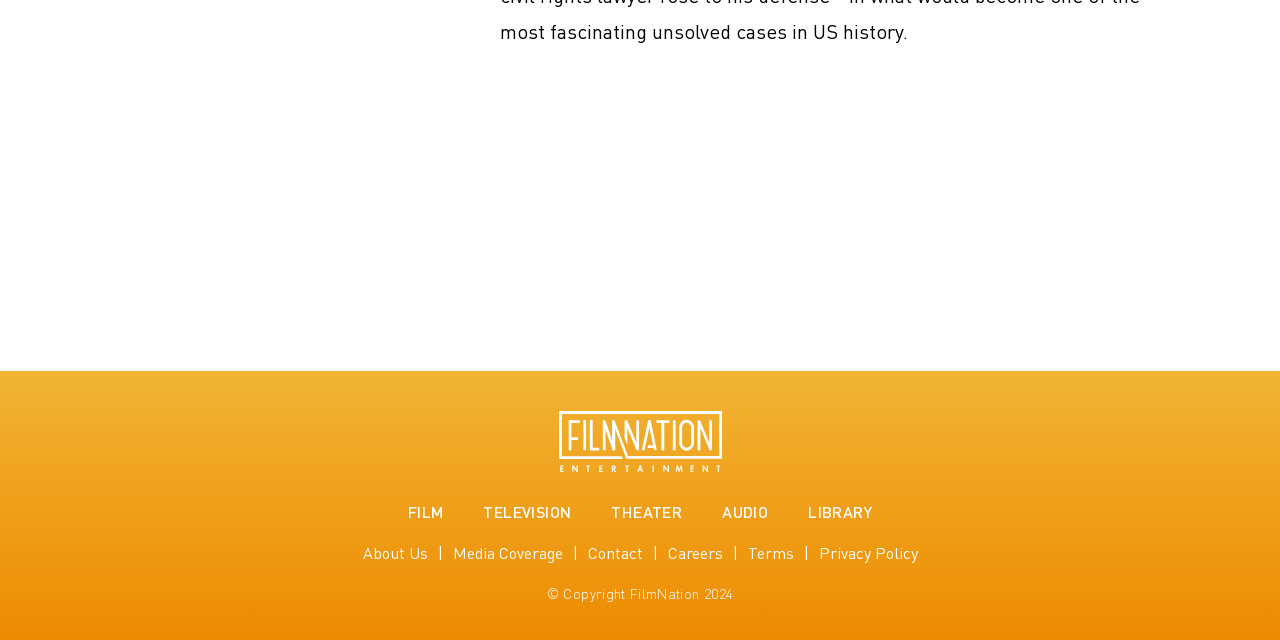For the element described, predict the bounding box coordinates as (top-left x, top-left y, bottom-right x, bottom-right y). All values should be between 0 and 1. Element description: About Us

[0.283, 0.847, 0.334, 0.88]